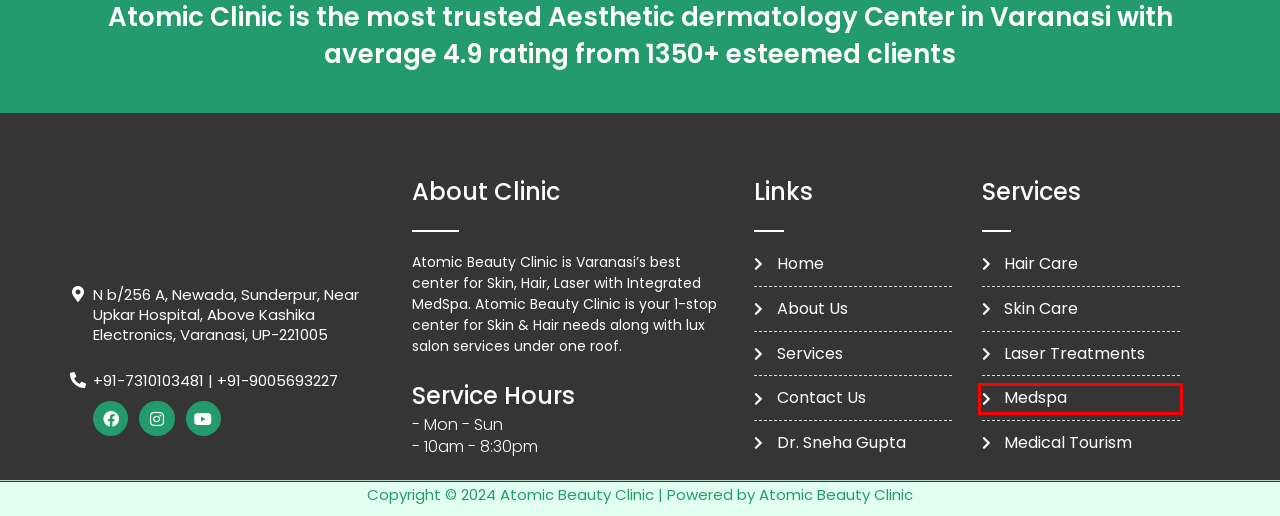You are looking at a webpage screenshot with a red bounding box around an element. Pick the description that best matches the new webpage after interacting with the element in the red bounding box. The possible descriptions are:
A. Medical Tourism in Varanasi: Affordable Healthcare Abroad
B. Best Skin Care treatment in Varanasi- Atomic Clinic
C. Best Dermatologist in Varanasi | Atomic Clinic
D. Best Skin and Hair Teatment in Varanasi | Atomic Clinic
E. Best Hair Care in Varanasi | Atomic Clinic
F. Laser Treatment in Varanasi - Atomic Clinic
G. Best Skin & Hair Clinic in Varanasi with FDA Approved Treatment
H. Best MedSpa Services in Varanasi | Atomic Clinic

H